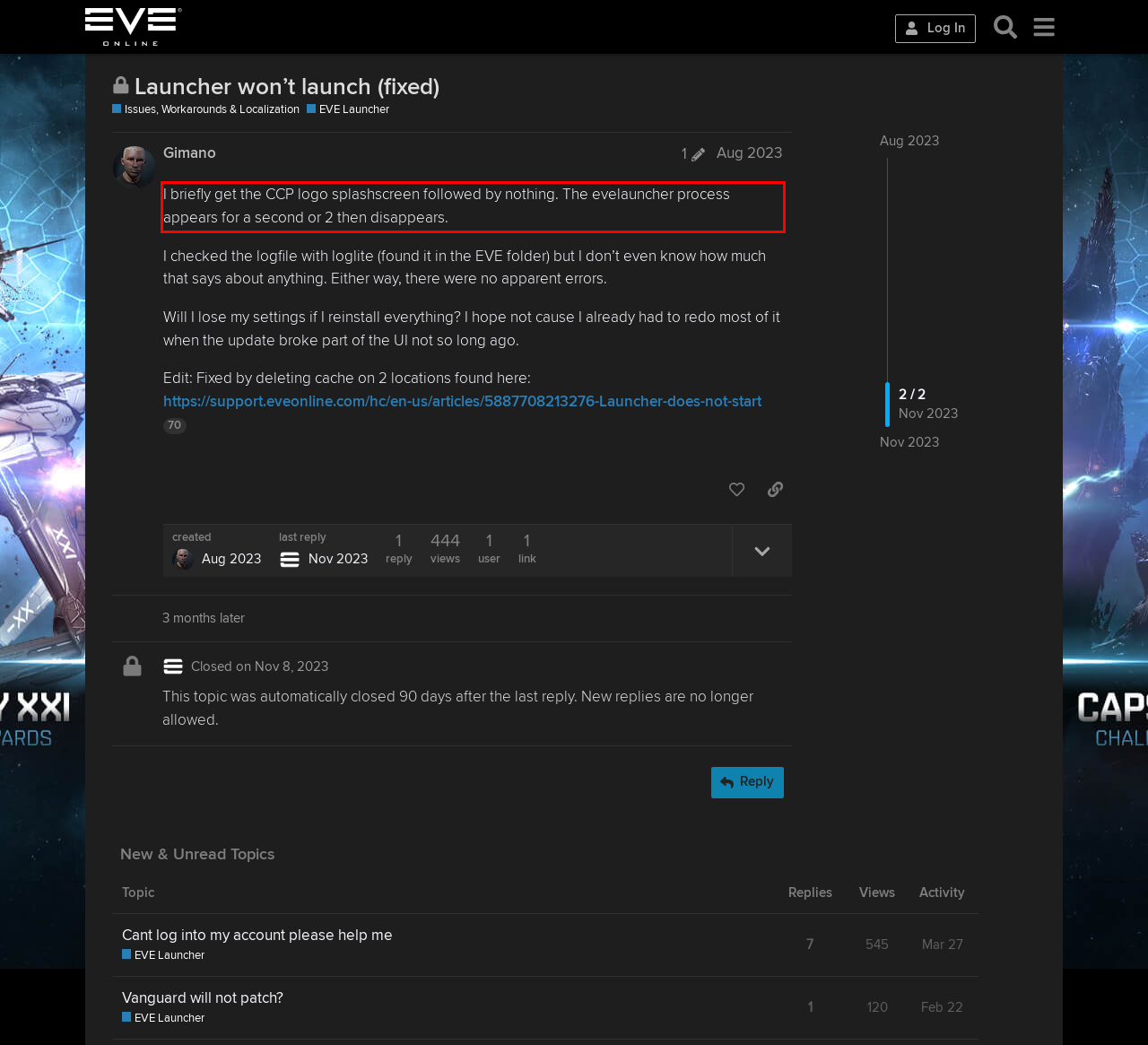Identify and transcribe the text content enclosed by the red bounding box in the given screenshot.

I briefly get the CCP logo splashscreen followed by nothing. The evelauncher process appears for a second or 2 then disappears.